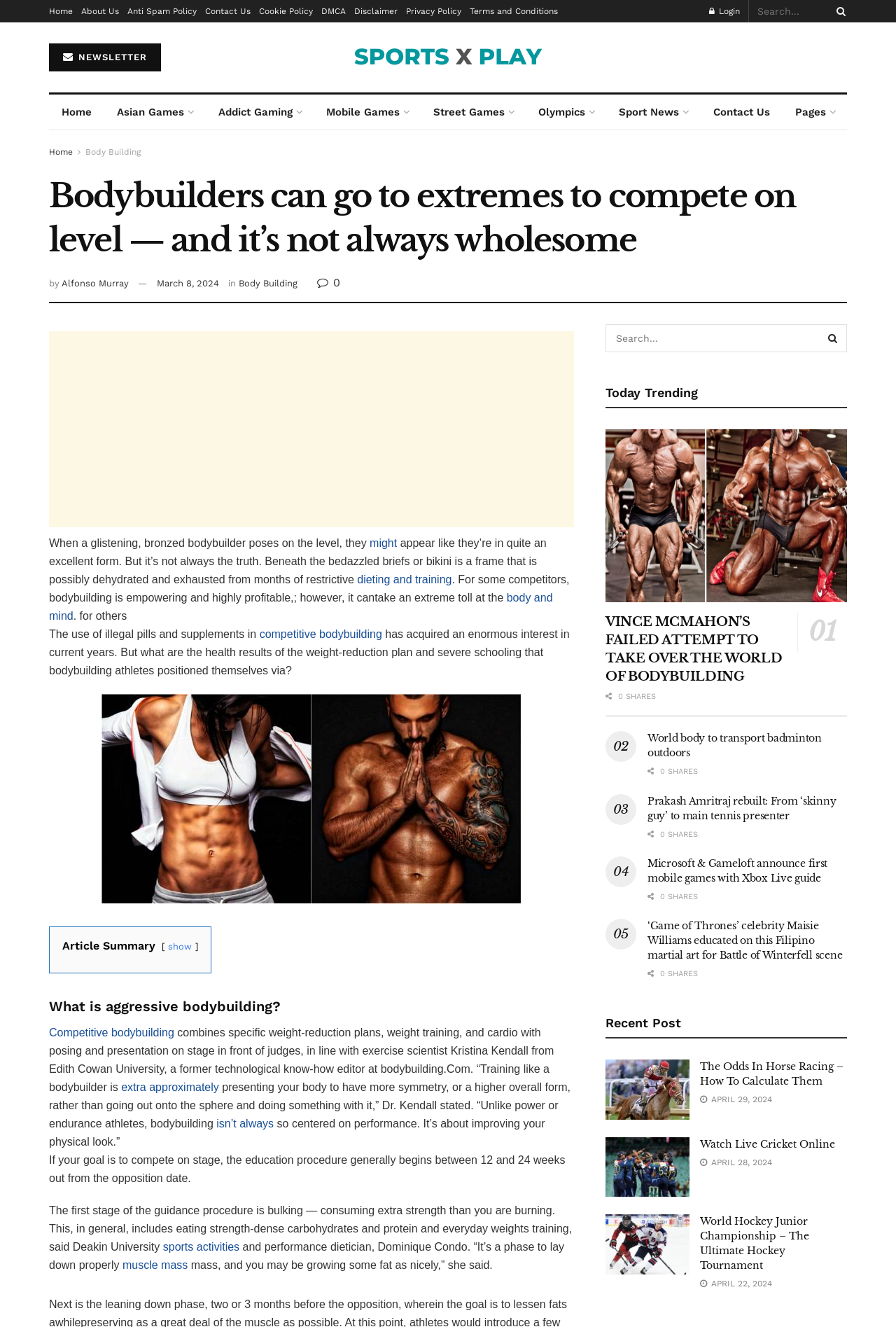Determine the bounding box for the UI element described here: "alt="Sports X Play"".

[0.391, 0.022, 0.609, 0.064]